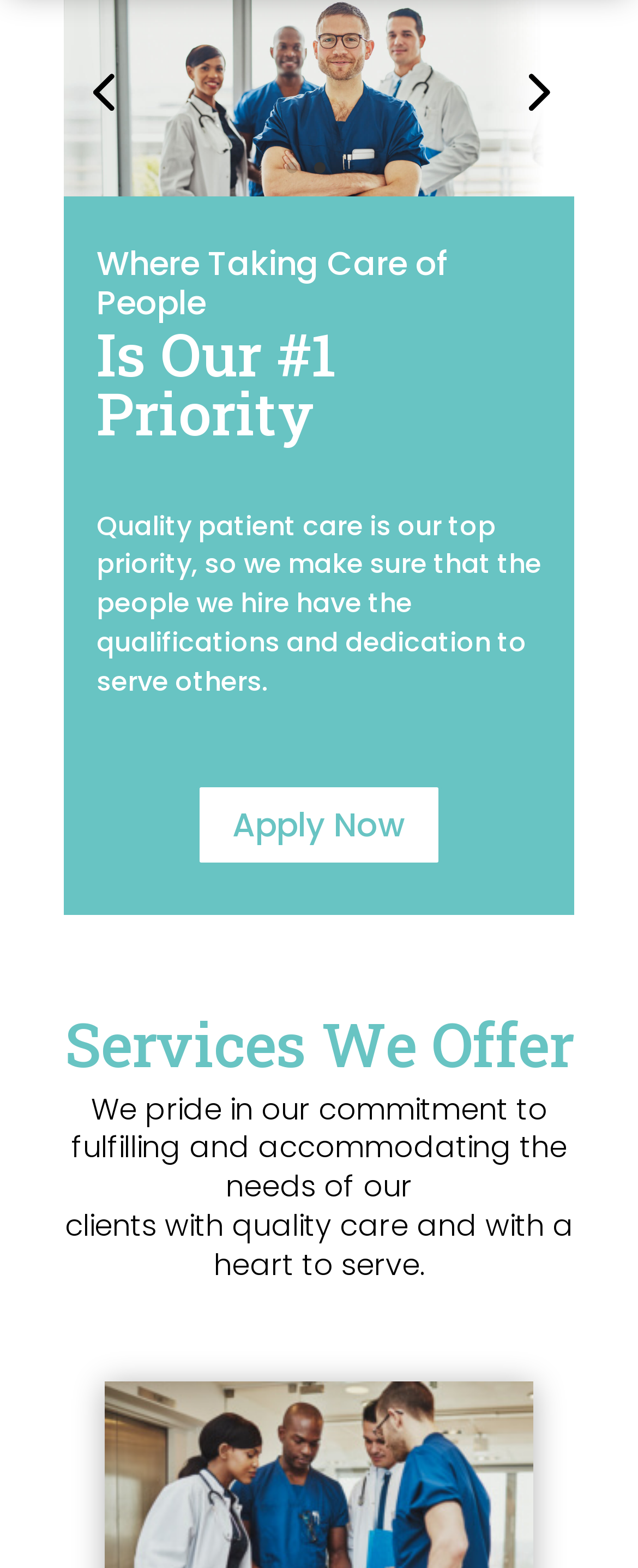Find the bounding box coordinates corresponding to the UI element with the description: "1". The coordinates should be formatted as [left, top, right, bottom], with values as floats between 0 and 1.

[0.447, 0.104, 0.465, 0.111]